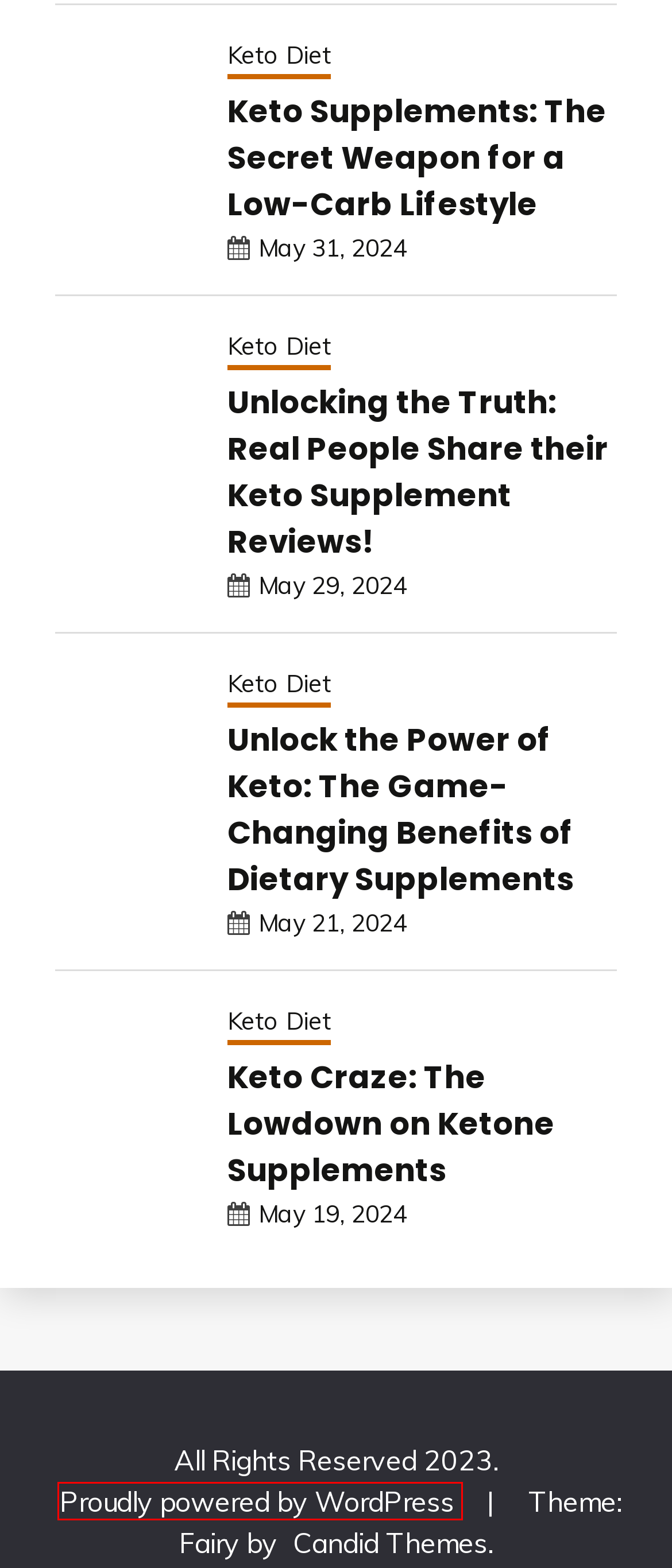Analyze the screenshot of a webpage featuring a red rectangle around an element. Pick the description that best fits the new webpage after interacting with the element inside the red bounding box. Here are the candidates:
A. Keto Craze: The Lowdown on Ketone Supplements – Body Toning with Keto
B. Unlock the Power of Keto: The Game-Changing Benefits of Dietary Supplements – Body Toning with Keto
C. Keto Supplements: Unlocking the Power of Ketosis – Body Toning with Keto
D. Fitness – Body Toning with Keto
E. Unlocking the Truth: Real People Share their Keto Supplement Reviews! – Body Toning with Keto
F. Blog Tool, Publishing Platform, and CMS – WordPress.org
G. Body Toning – Body Toning with Keto
H. Candid Themes - Clean, Minimal, Free and Premium WordPress Themes

F